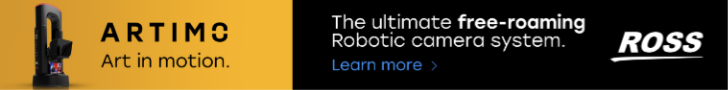Please answer the following question using a single word or phrase: 
What is the dominant color of the backdrop?

Warm yellow